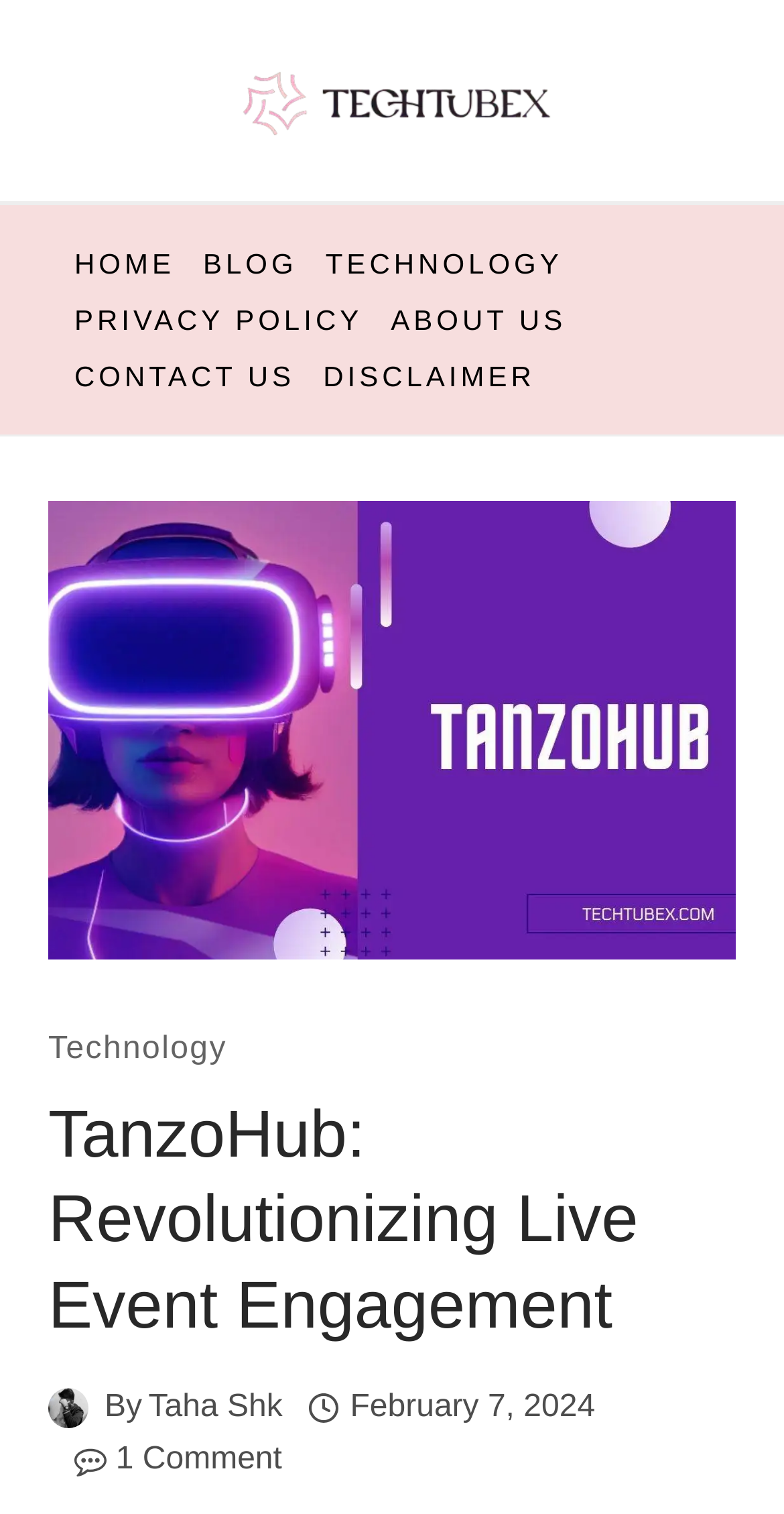Provide a brief response to the question below using a single word or phrase: 
What is the date of the article?

February 7, 2024